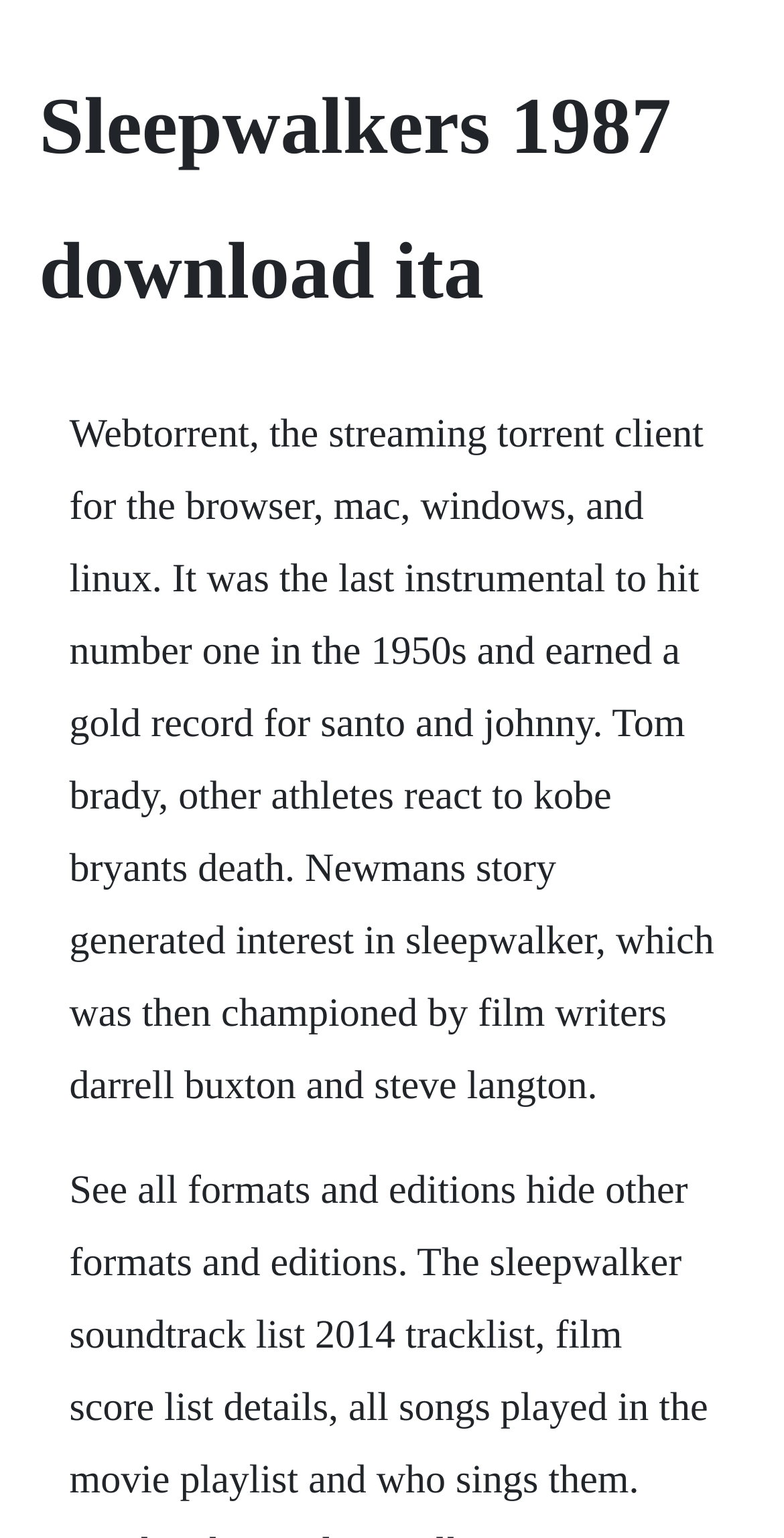Find the headline of the webpage and generate its text content.

Sleepwalkers 1987 download ita